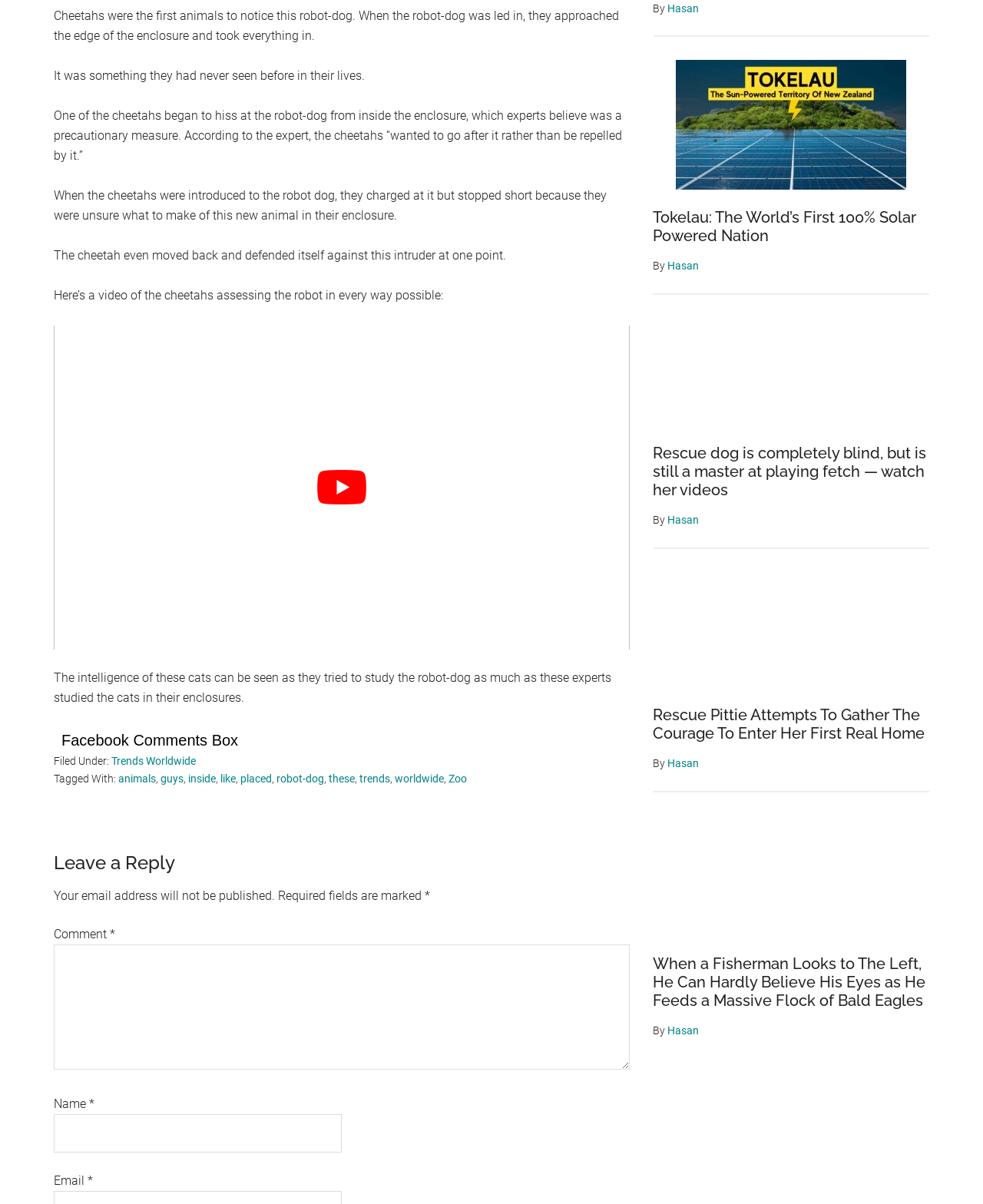Find the bounding box coordinates of the element to click in order to complete the given instruction: "comment on the article."

[0.055, 0.77, 0.112, 0.782]